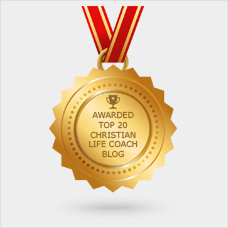What values does the blog emphasize?
Using the image as a reference, answer with just one word or a short phrase.

faith and inspiration